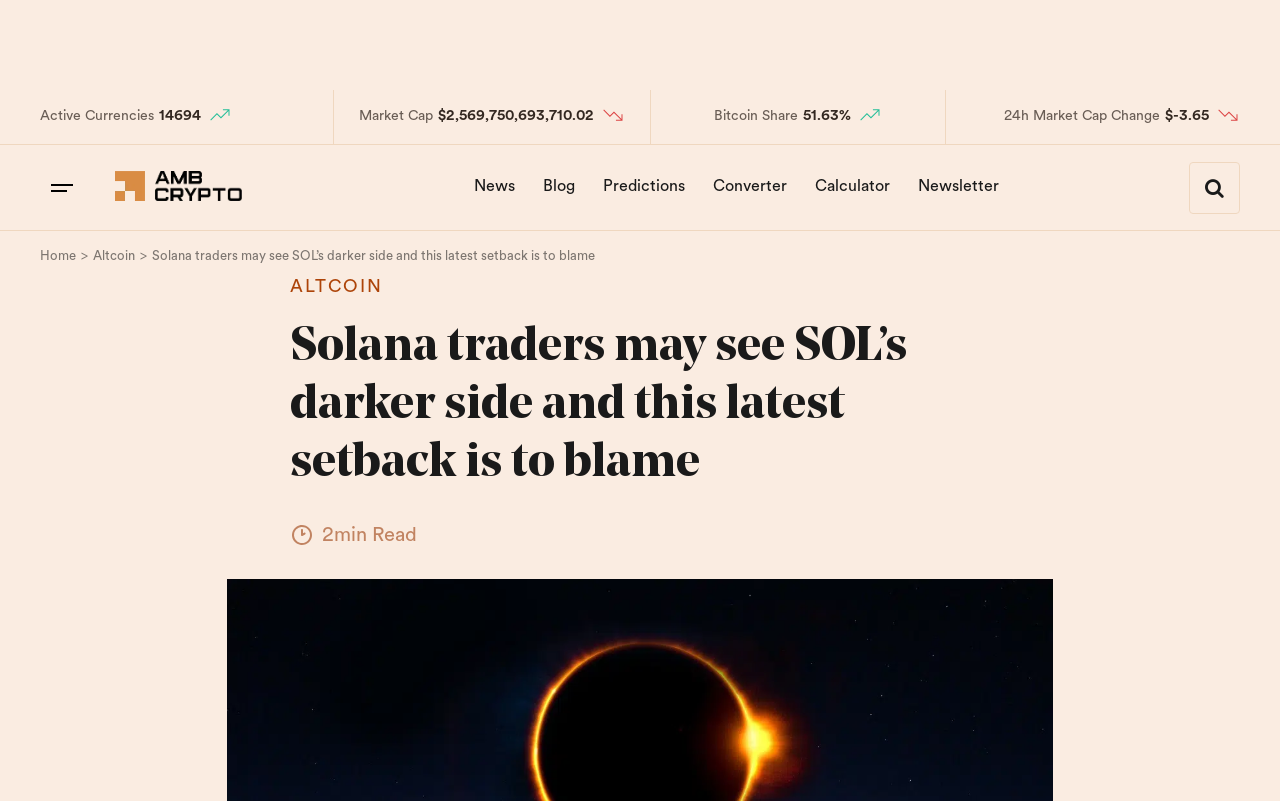Please provide a one-word or short phrase answer to the question:
What is the current market capitalization of Solana?

$2,569,750,693,710.02